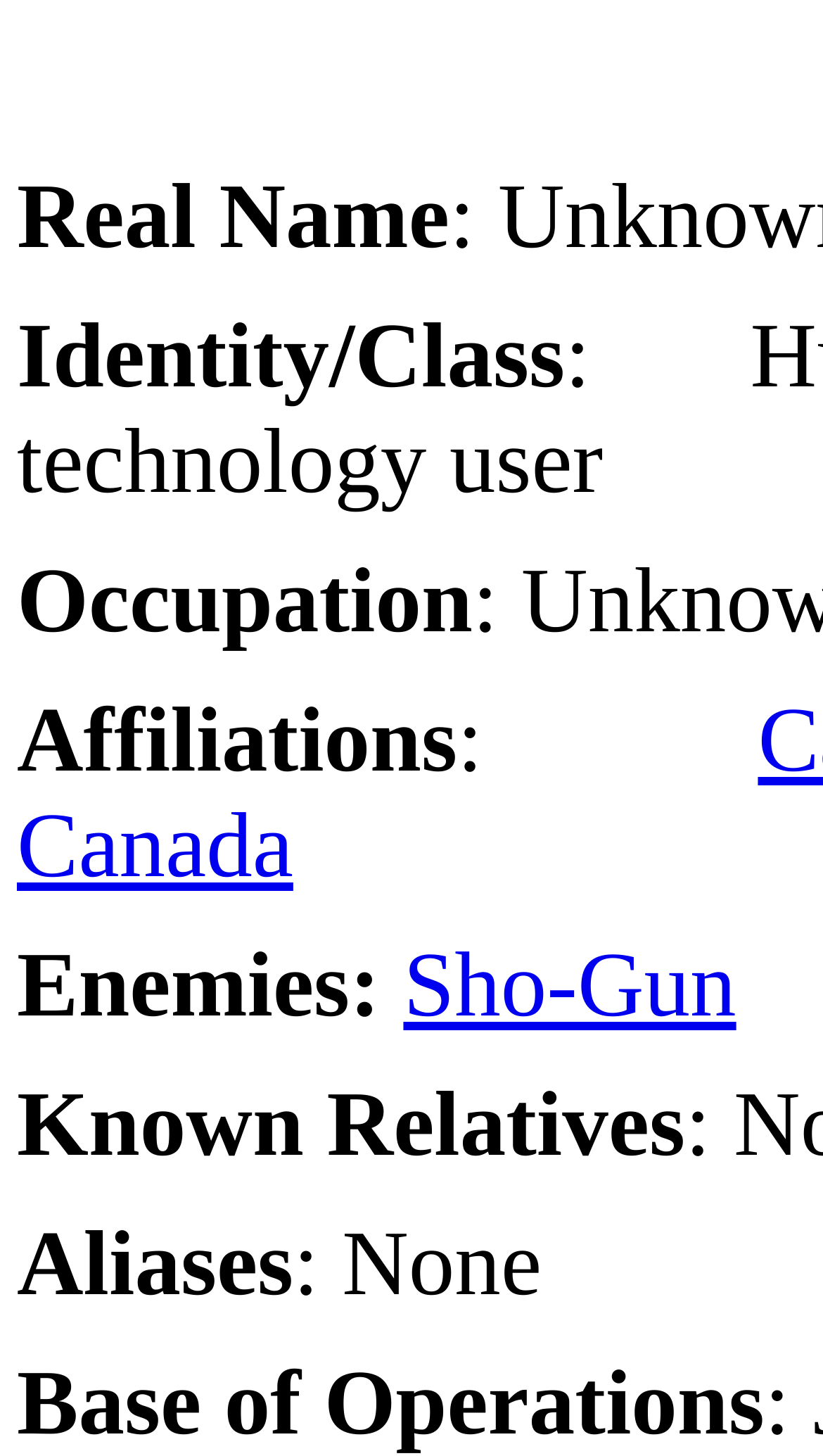Please look at the image and answer the question with a detailed explanation: How many enemies are listed?

I examined the webpage and found a section labeled 'Enemies:' with a link to 'Sho-Gun', which I assume is the only enemy listed.